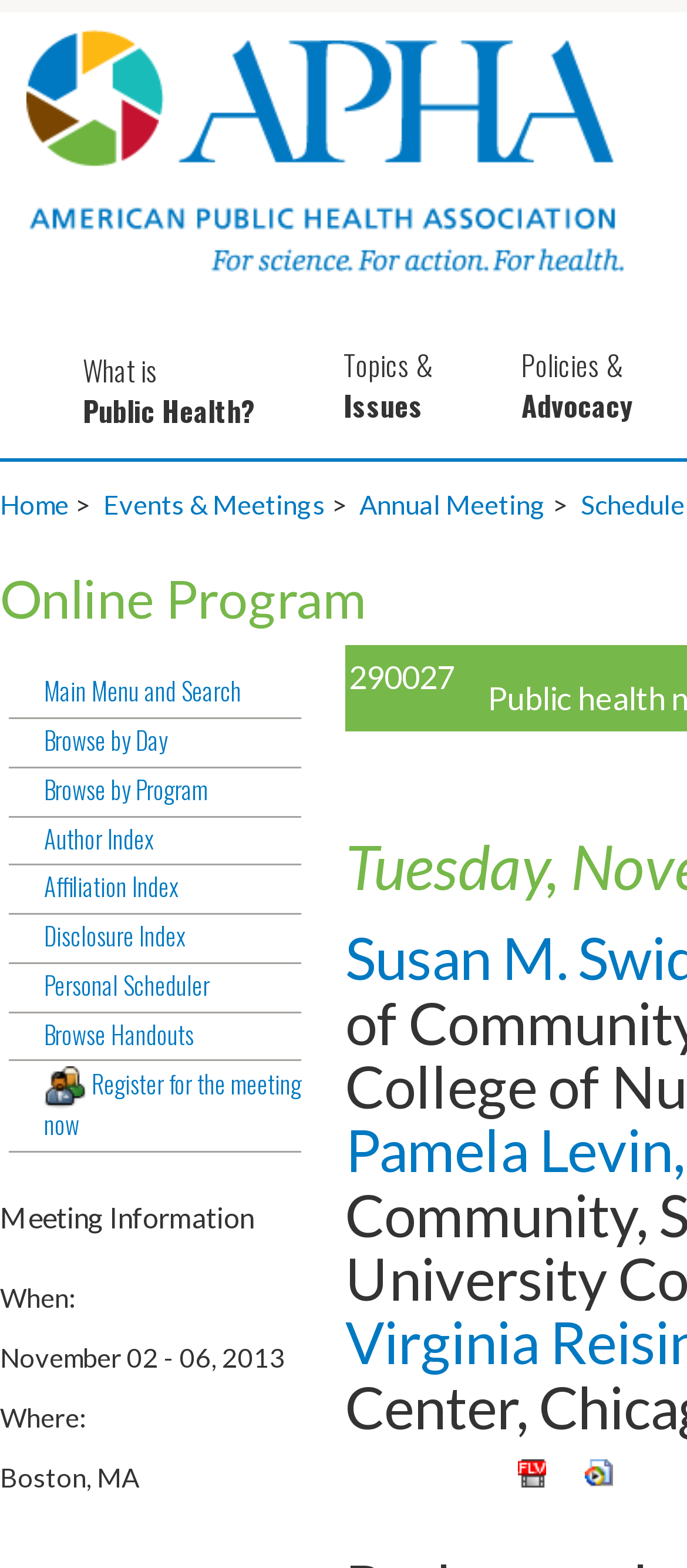What is the name of the organization?
Provide a detailed and extensive answer to the question.

I looked for the logo or the name of the organization and found it in the top-left corner, which is 'APHA Home'.